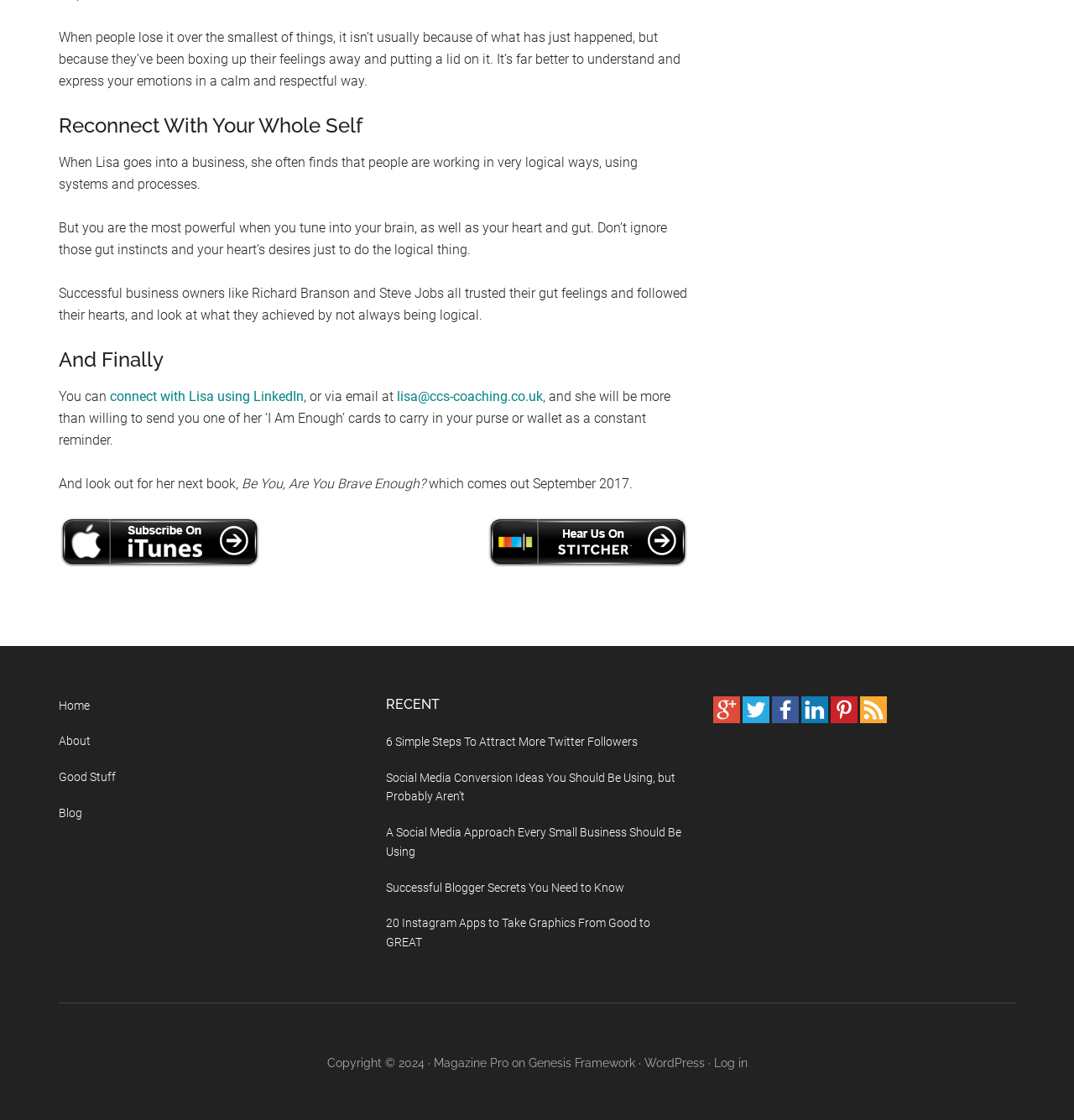Can you determine the bounding box coordinates of the area that needs to be clicked to fulfill the following instruction: "follow on Twitter"?

[0.691, 0.636, 0.719, 0.648]